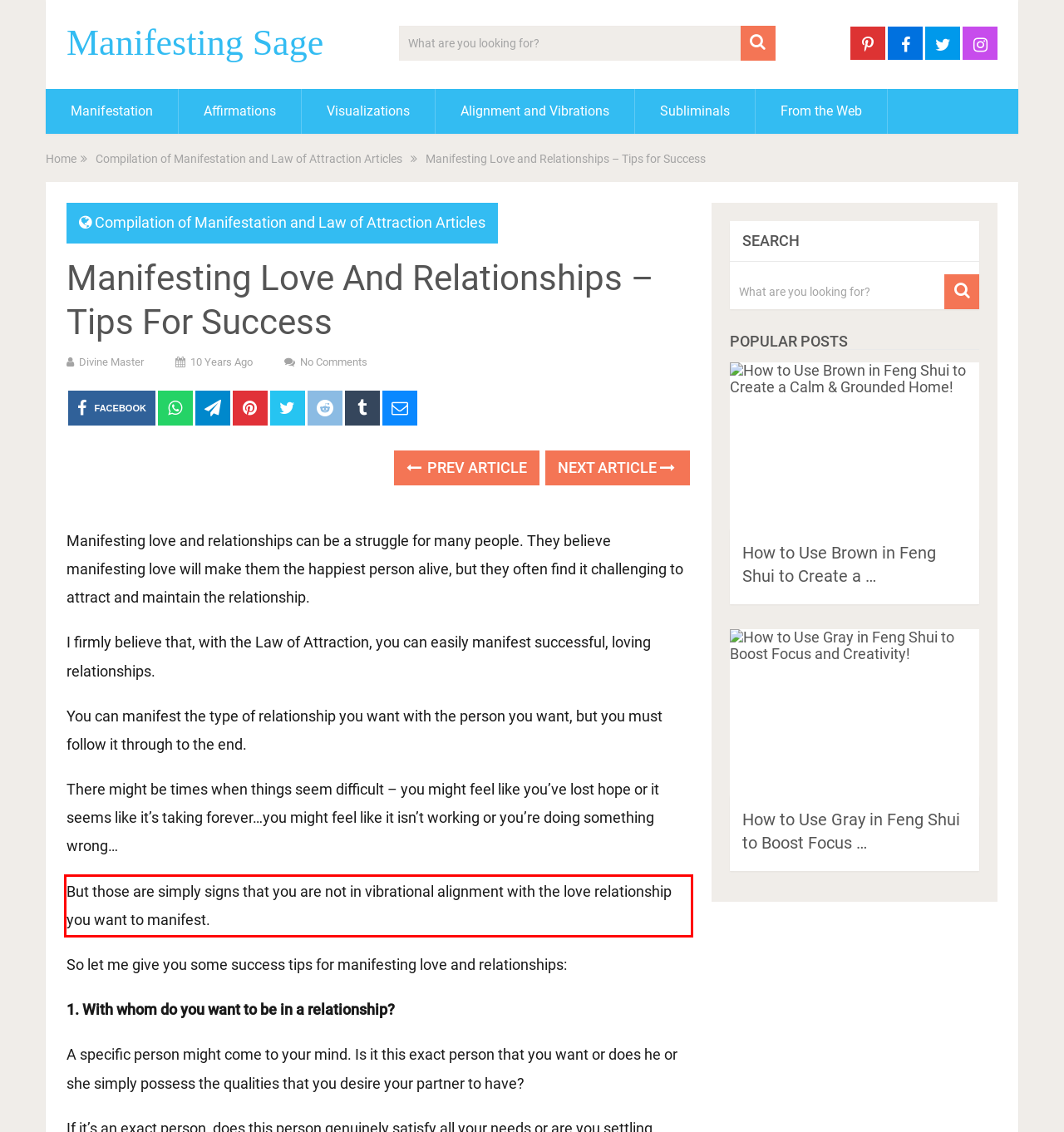Examine the webpage screenshot and use OCR to recognize and output the text within the red bounding box.

But those are simply signs that you are not in vibrational alignment with the love relationship you want to manifest.